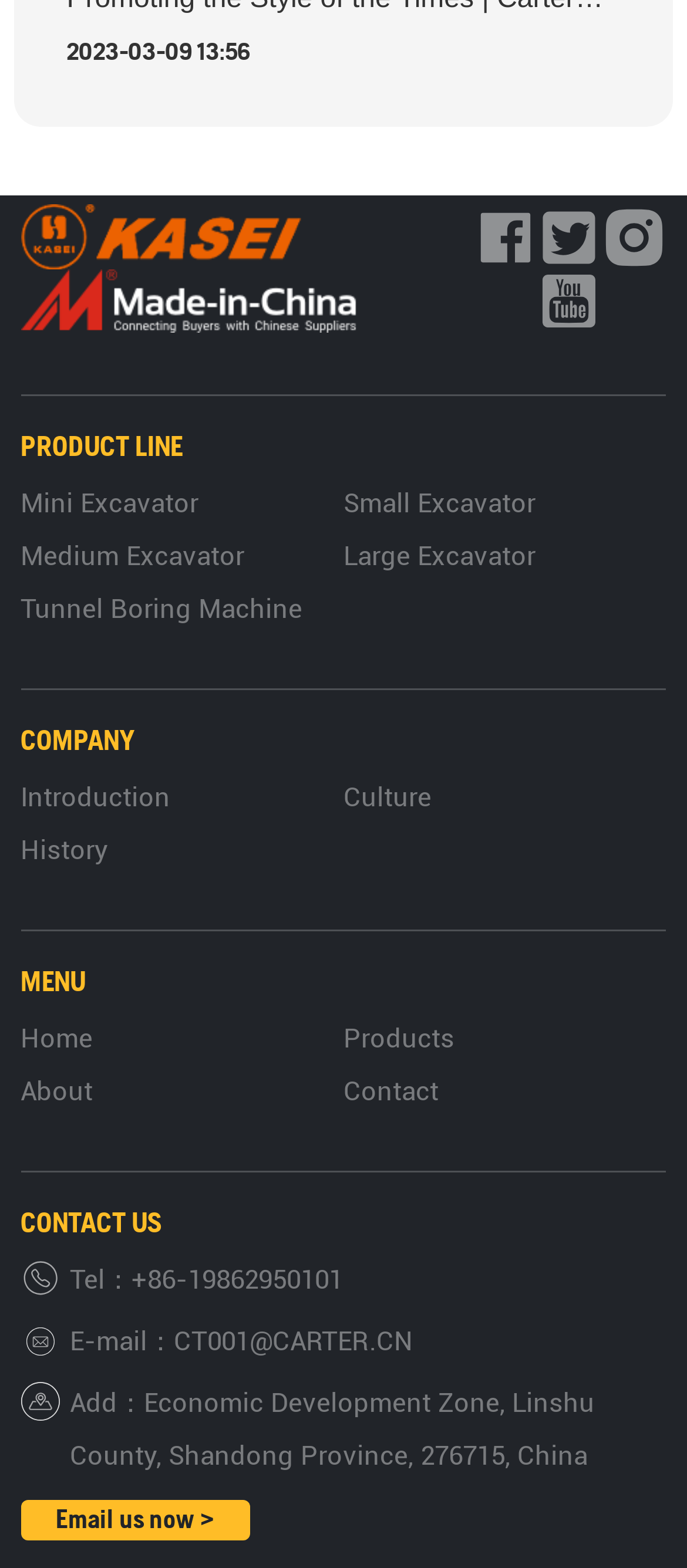Locate the bounding box of the UI element based on this description: "Tunnel Boring Machine". Provide four float numbers between 0 and 1 as [left, top, right, bottom].

[0.03, 0.379, 0.44, 0.399]